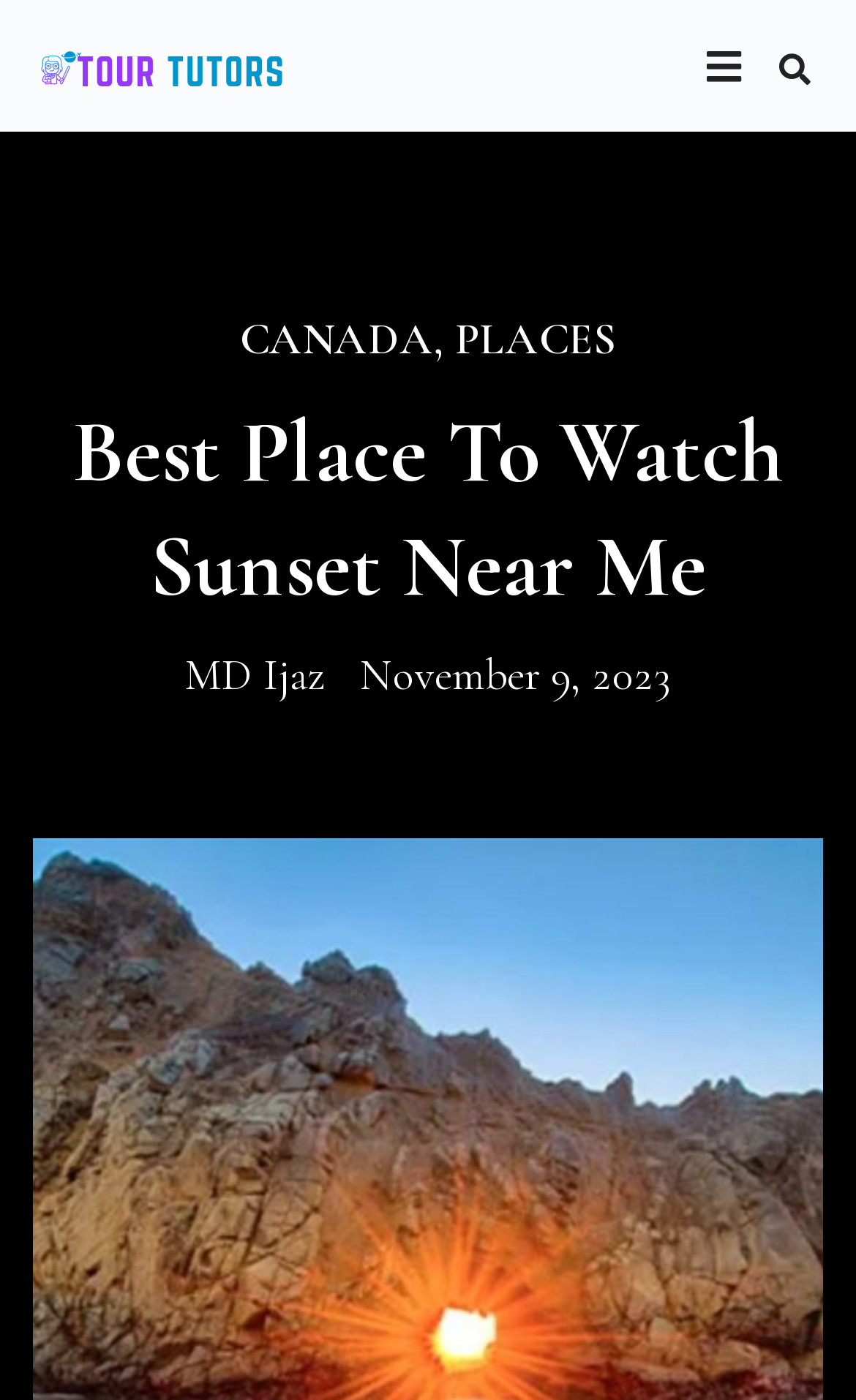Please give a succinct answer to the question in one word or phrase:
Who is the author of the article?

MD Ijaz